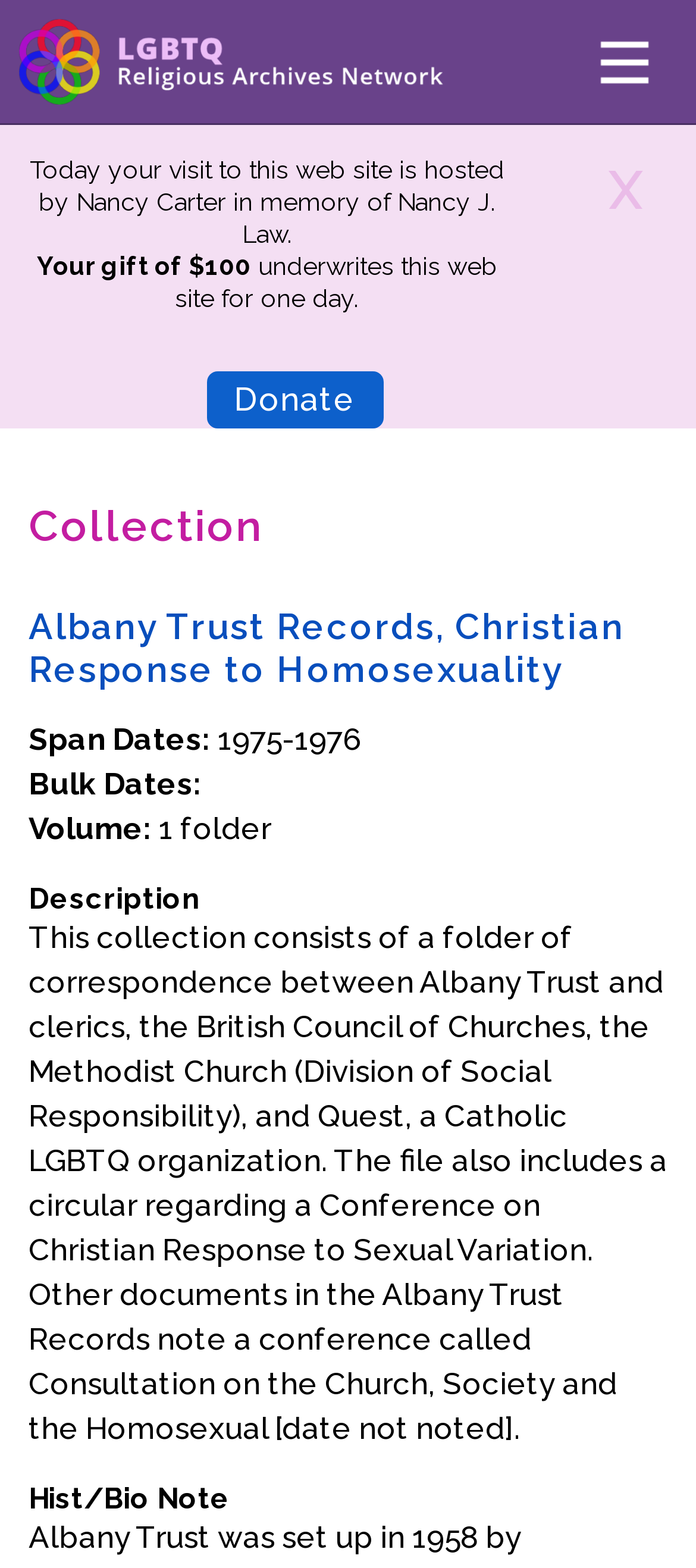Answer the question with a brief word or phrase:
What is the topic of the conference mentioned in the description?

Christian Response to Sexual Variation